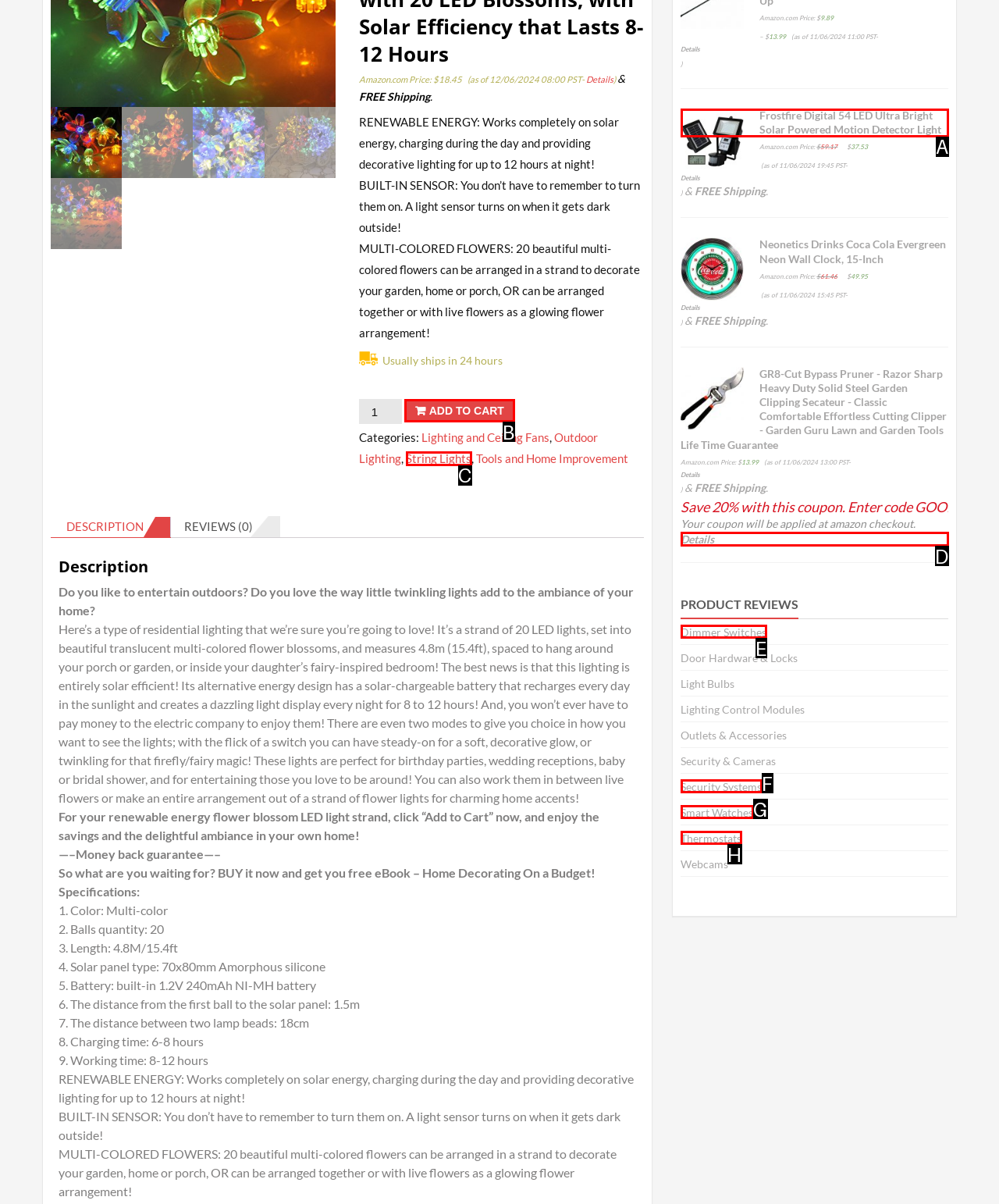Which UI element matches this description: Dimmer Switches?
Reply with the letter of the correct option directly.

E